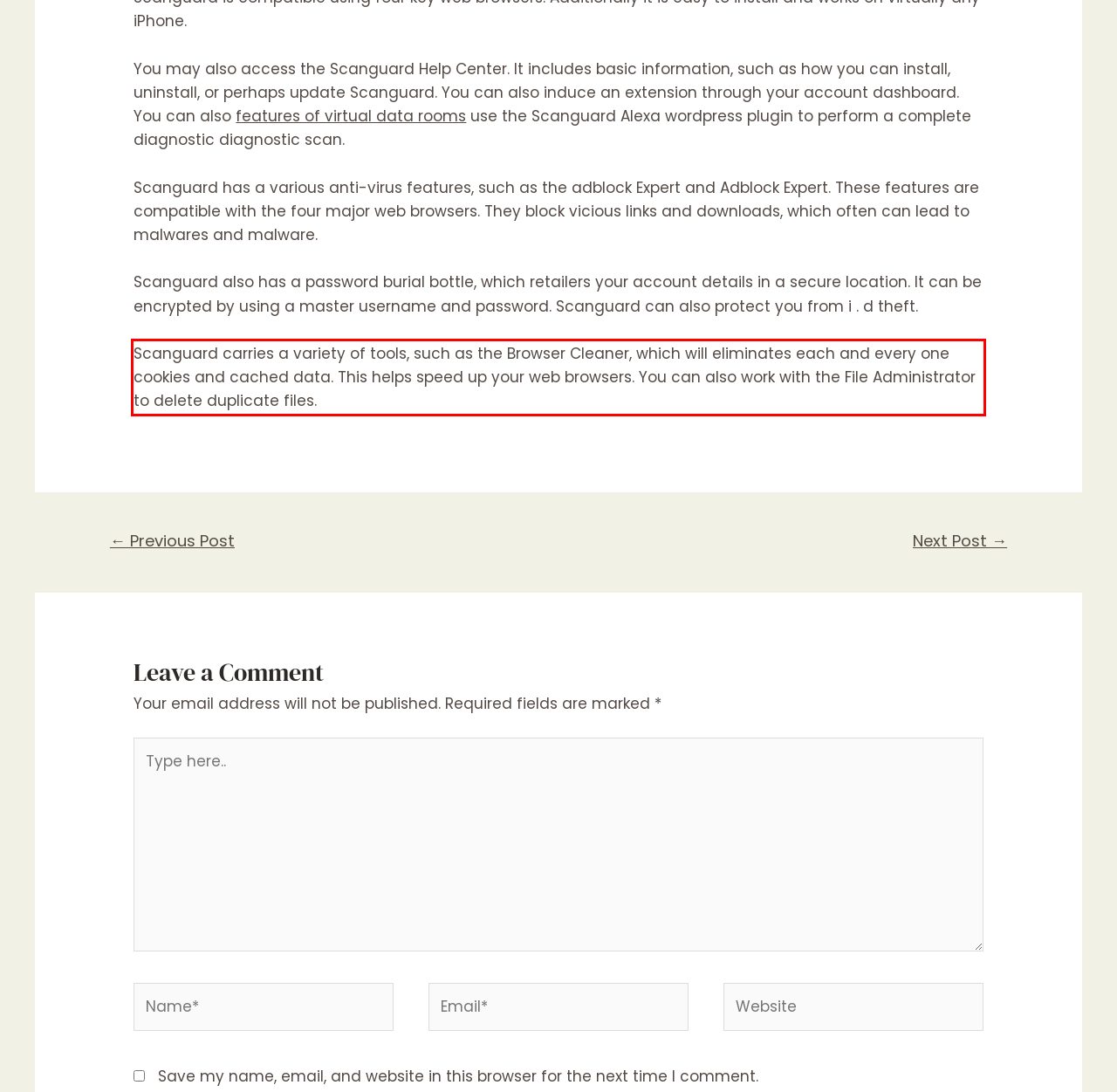Examine the webpage screenshot and use OCR to recognize and output the text within the red bounding box.

Scanguard carries a variety of tools, such as the Browser Cleaner, which will eliminates each and every one cookies and cached data. This helps speed up your web browsers. You can also work with the File Administrator to delete duplicate files.